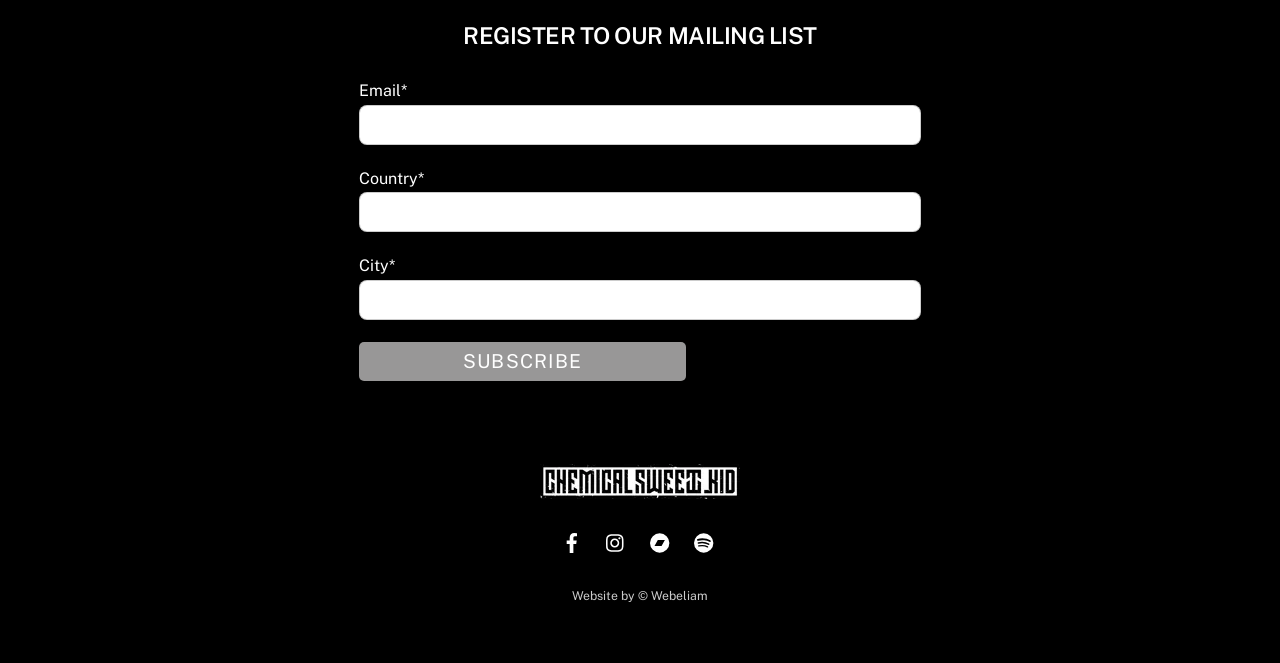Please answer the following question using a single word or phrase: 
What is the name of the band or artist associated with this webpage?

Chemical Sweet Kid